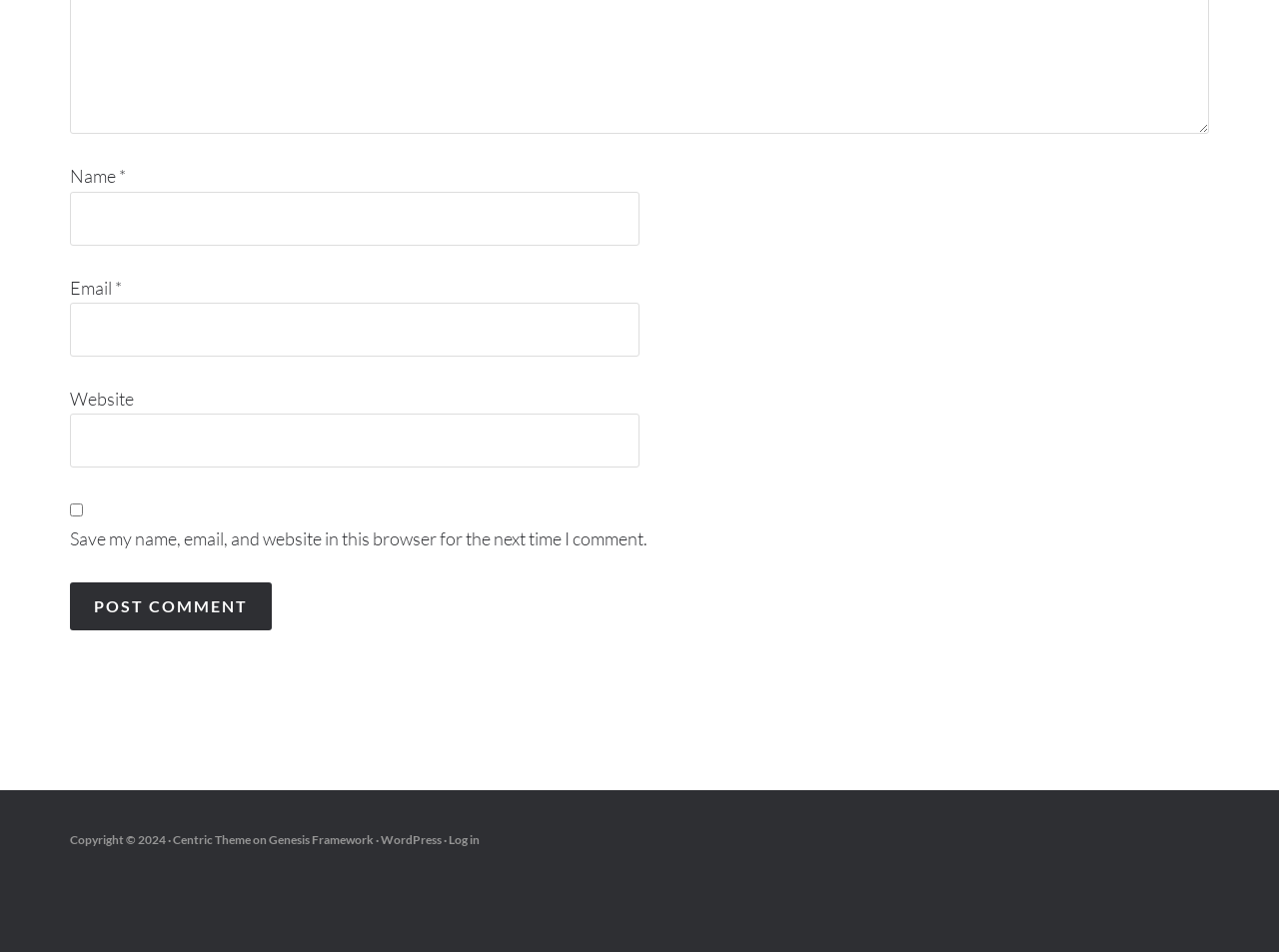What is the required information to post a comment?
Using the details shown in the screenshot, provide a comprehensive answer to the question.

The form has two required fields, 'Name' and 'Email', both marked with an asterisk. This indicates that the user must provide their name and email address in order to post a comment.